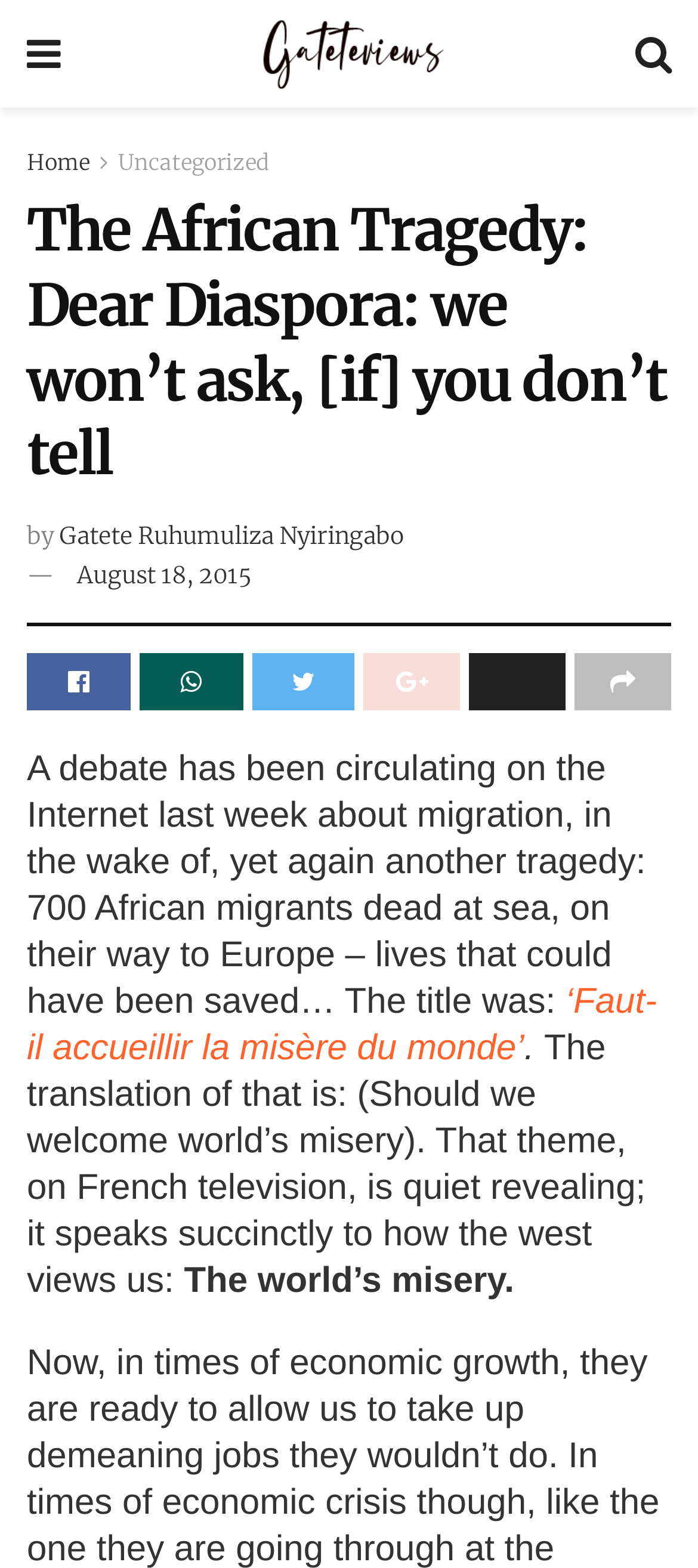Can you specify the bounding box coordinates for the region that should be clicked to fulfill this instruction: "Share the article on social media".

[0.361, 0.417, 0.509, 0.453]